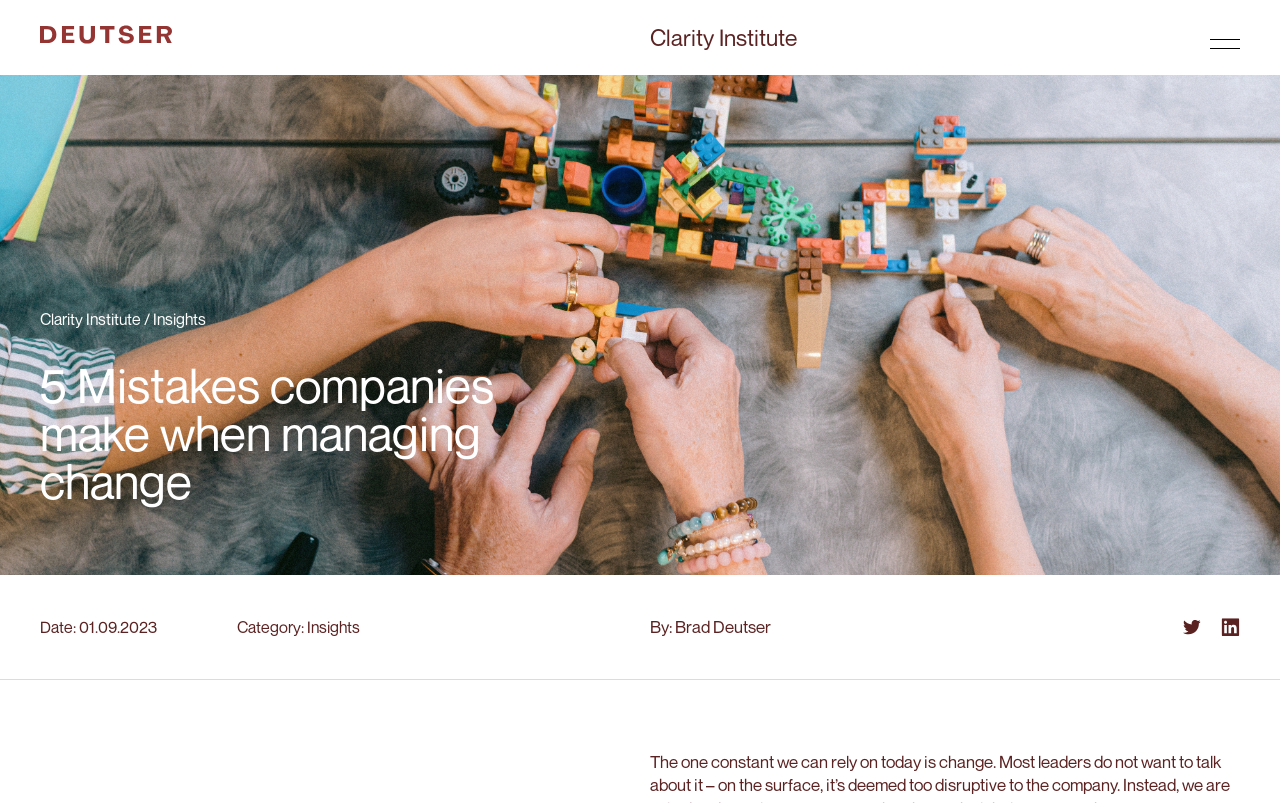How many social media links are at the bottom of the webpage?
Please look at the screenshot and answer in one word or a short phrase.

2